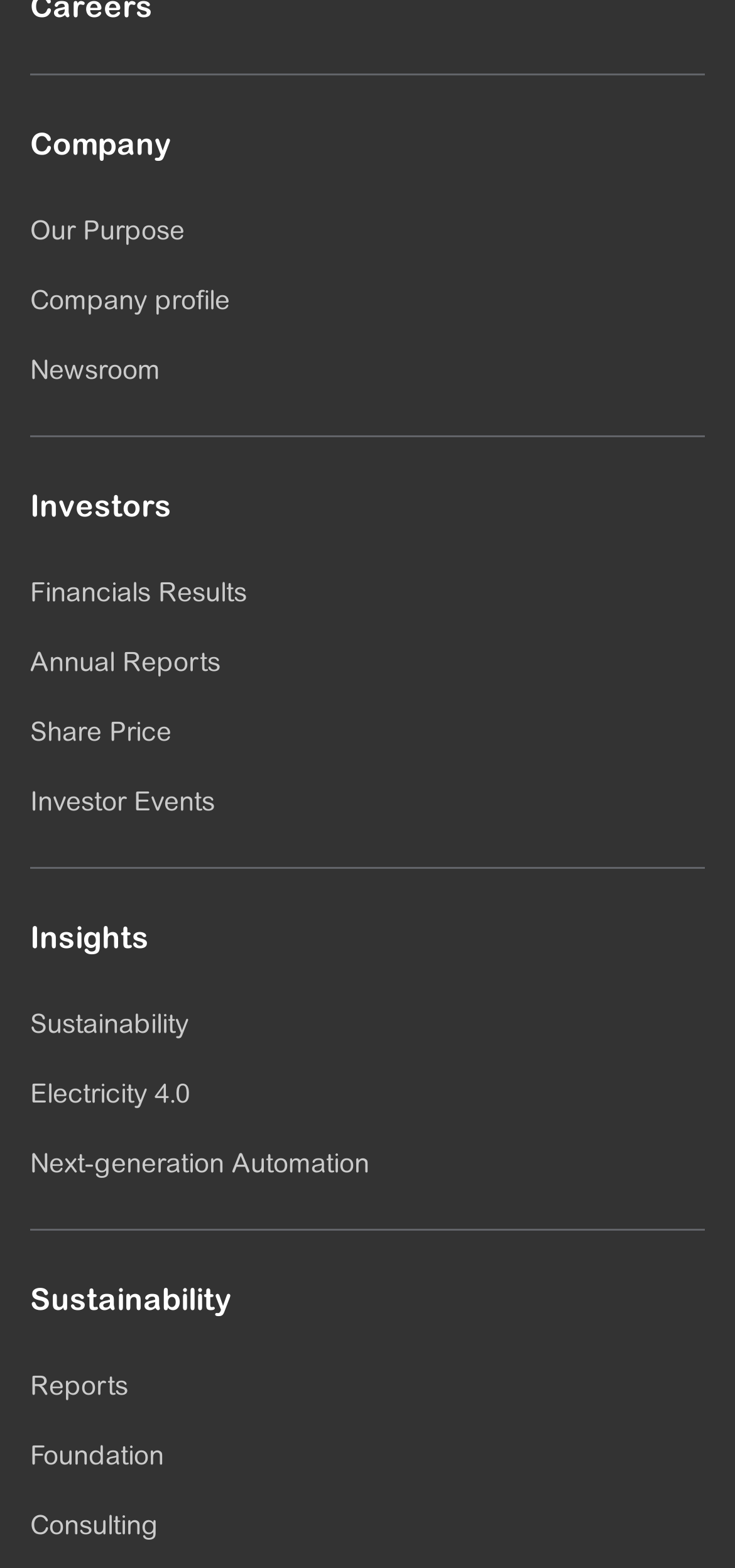How many main menu items are there?
Based on the image, give a one-word or short phrase answer.

3